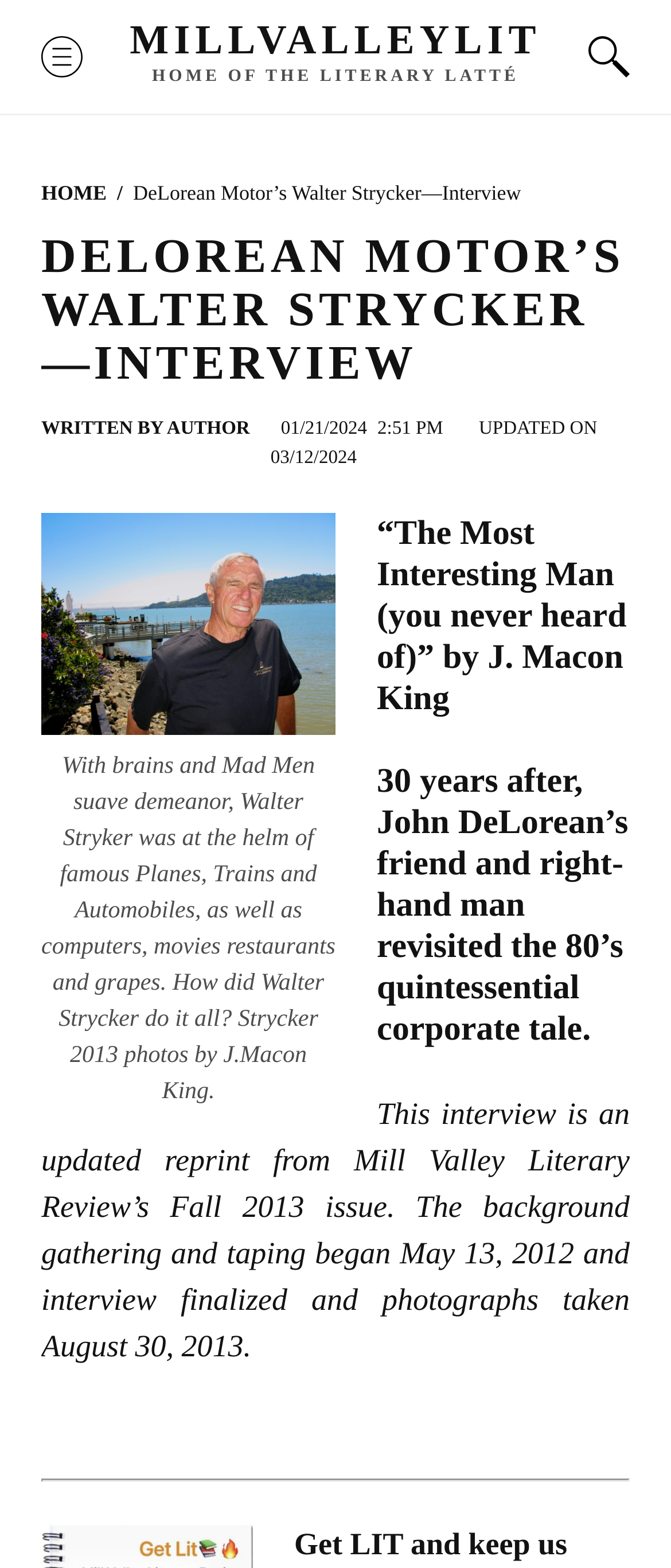Determine the bounding box for the described HTML element: "Menu". Ensure the coordinates are four float numbers between 0 and 1 in the format [left, top, right, bottom].

[0.062, 0.023, 0.123, 0.049]